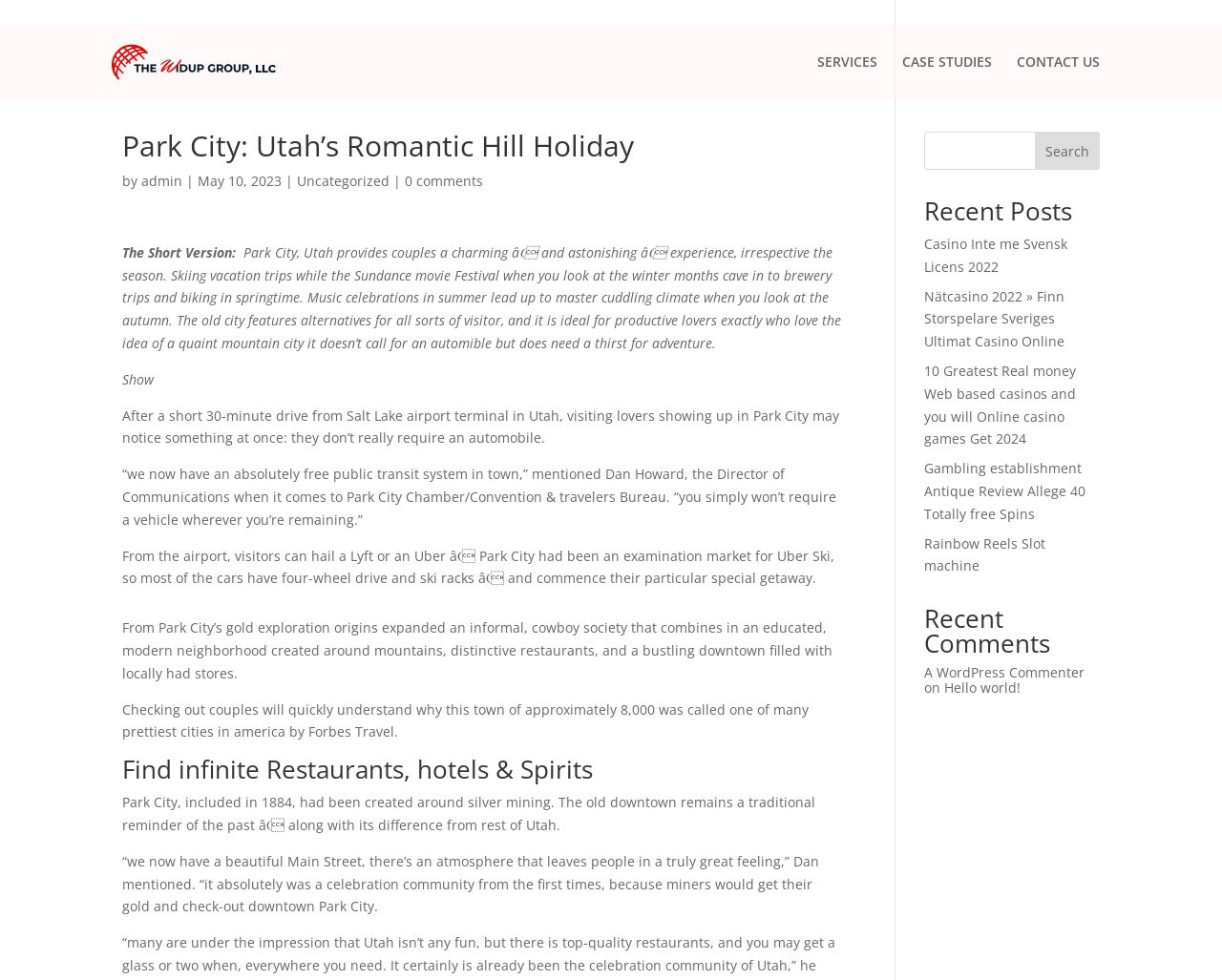Answer the question with a brief word or phrase:
How do visitors get to Park City from the airport?

Lyft or Uber